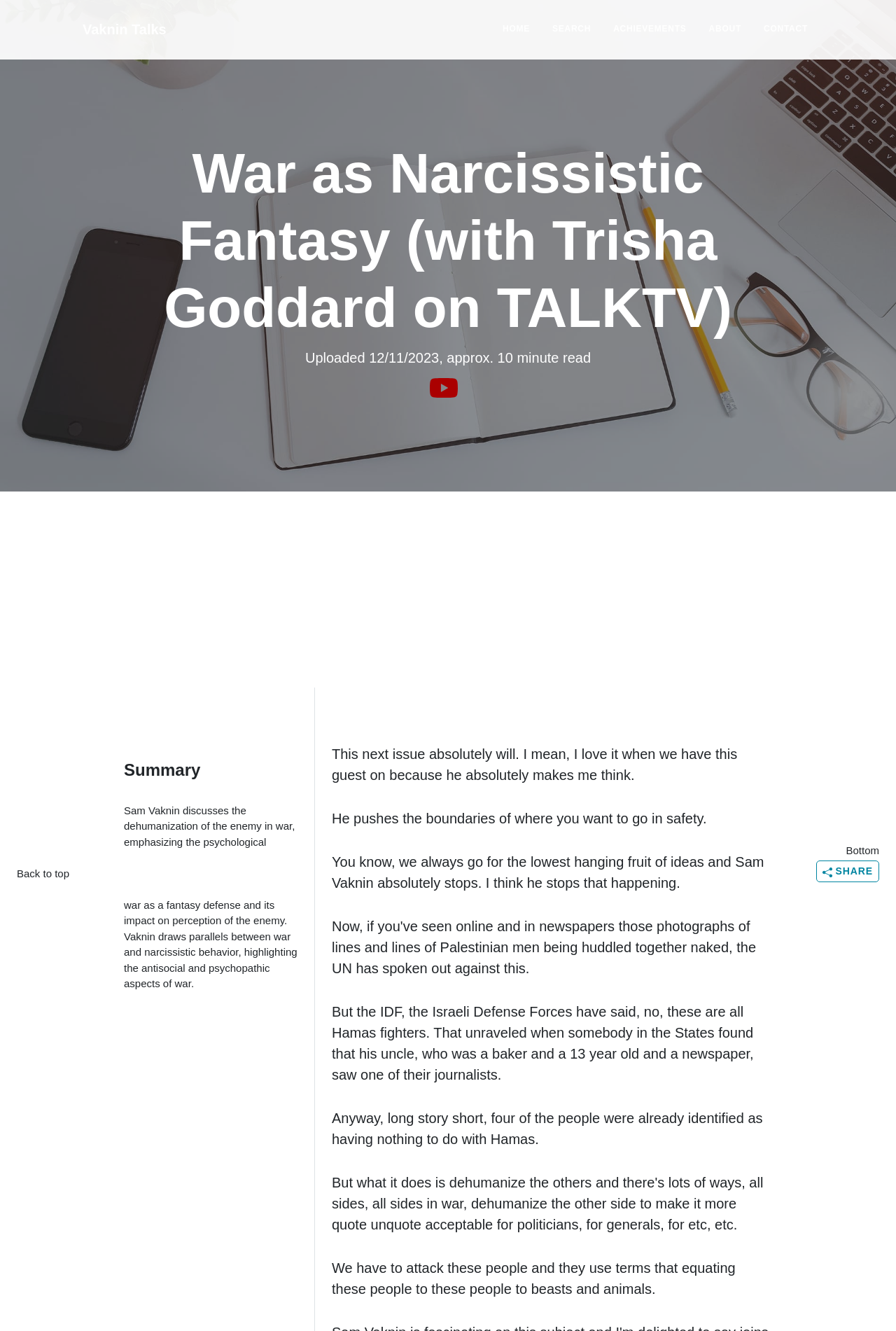Pinpoint the bounding box coordinates of the element you need to click to execute the following instruction: "Watch the video on YouTube". The bounding box should be represented by four float numbers between 0 and 1, in the format [left, top, right, bottom].

[0.48, 0.285, 0.511, 0.296]